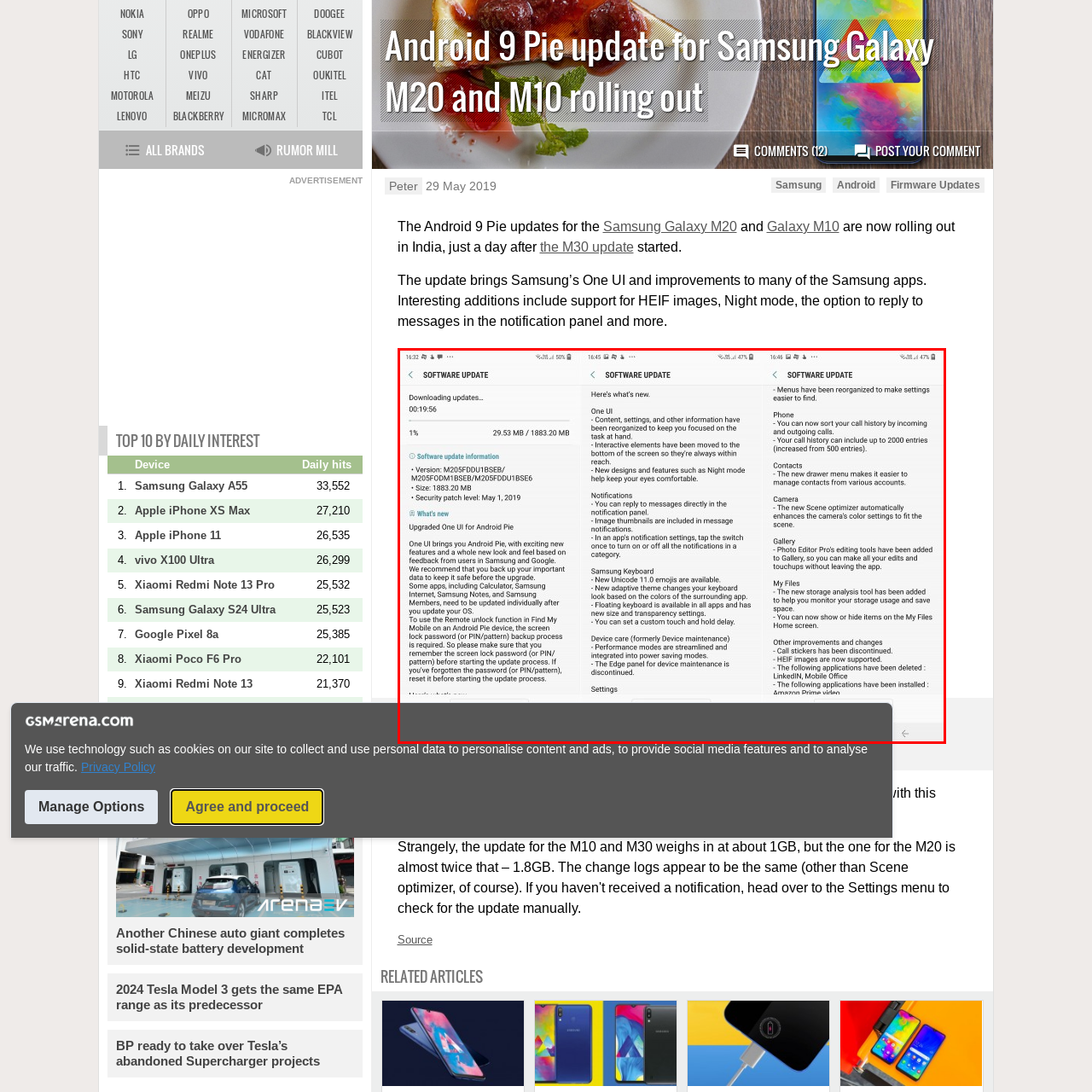What is the name of the new design feature mentioned?
Analyze the image inside the red bounding box and provide a one-word or short-phrase answer to the question.

Night mode